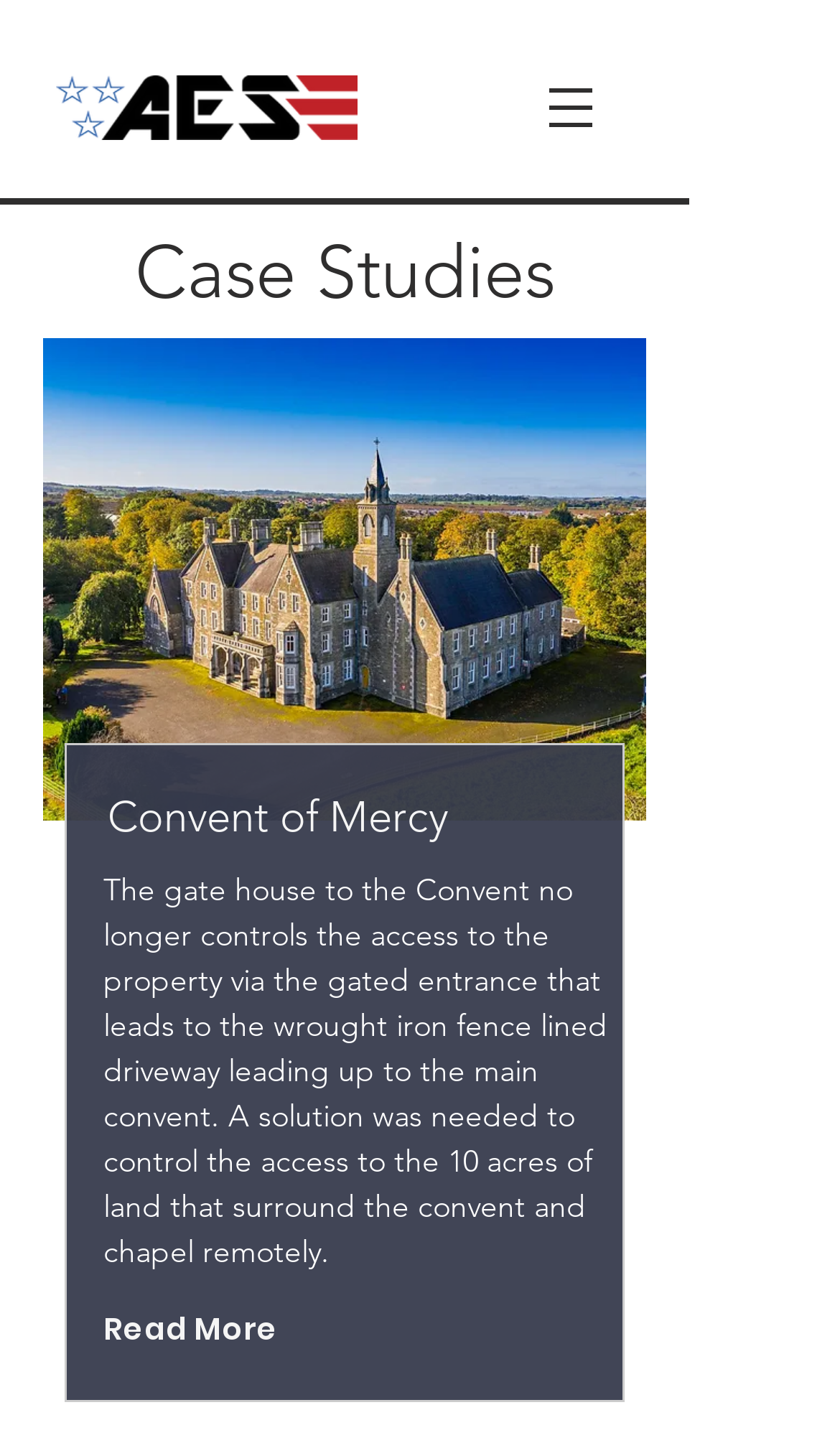Can you give a detailed response to the following question using the information from the image? What is the main topic of the case study?

The main topic of the case study is indicated by the heading 'Convent of Mercy' which is located below the image on the webpage.